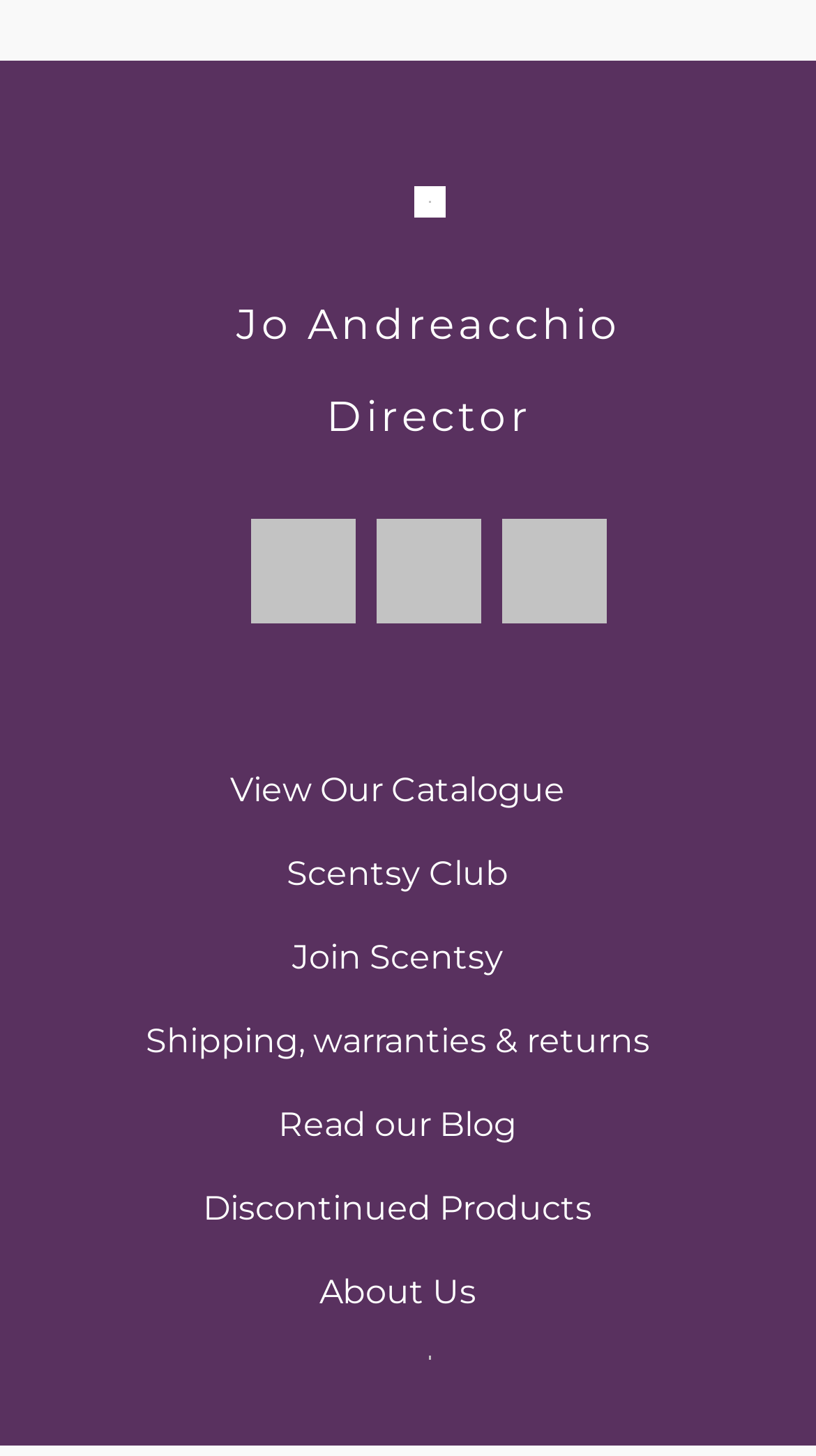Answer this question using a single word or a brief phrase:
What is the last link in the list?

About Us